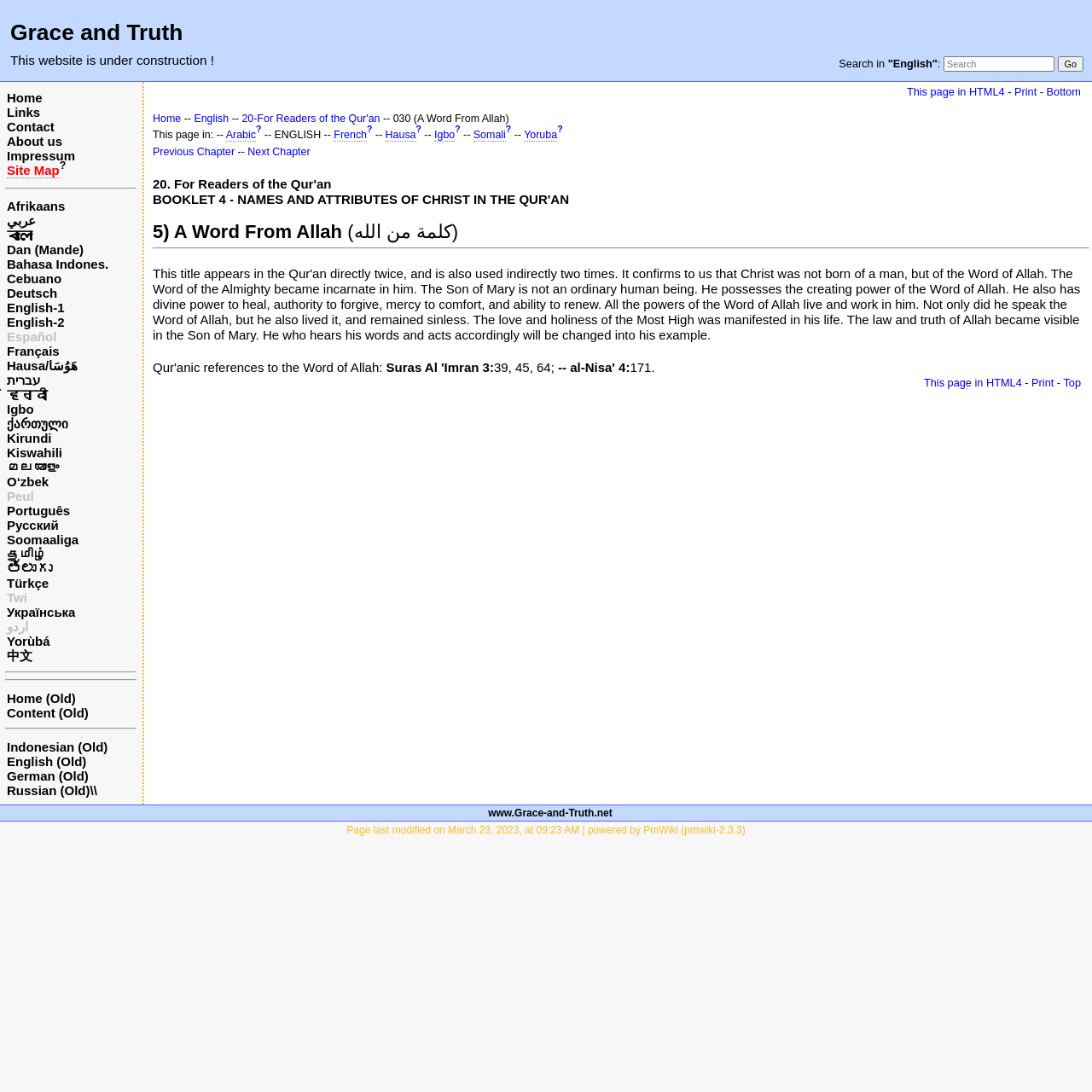Please locate the bounding box coordinates of the element that needs to be clicked to achieve the following instruction: "Search in English". The coordinates should be four float numbers between 0 and 1, i.e., [left, top, right, bottom].

[0.864, 0.052, 0.966, 0.066]